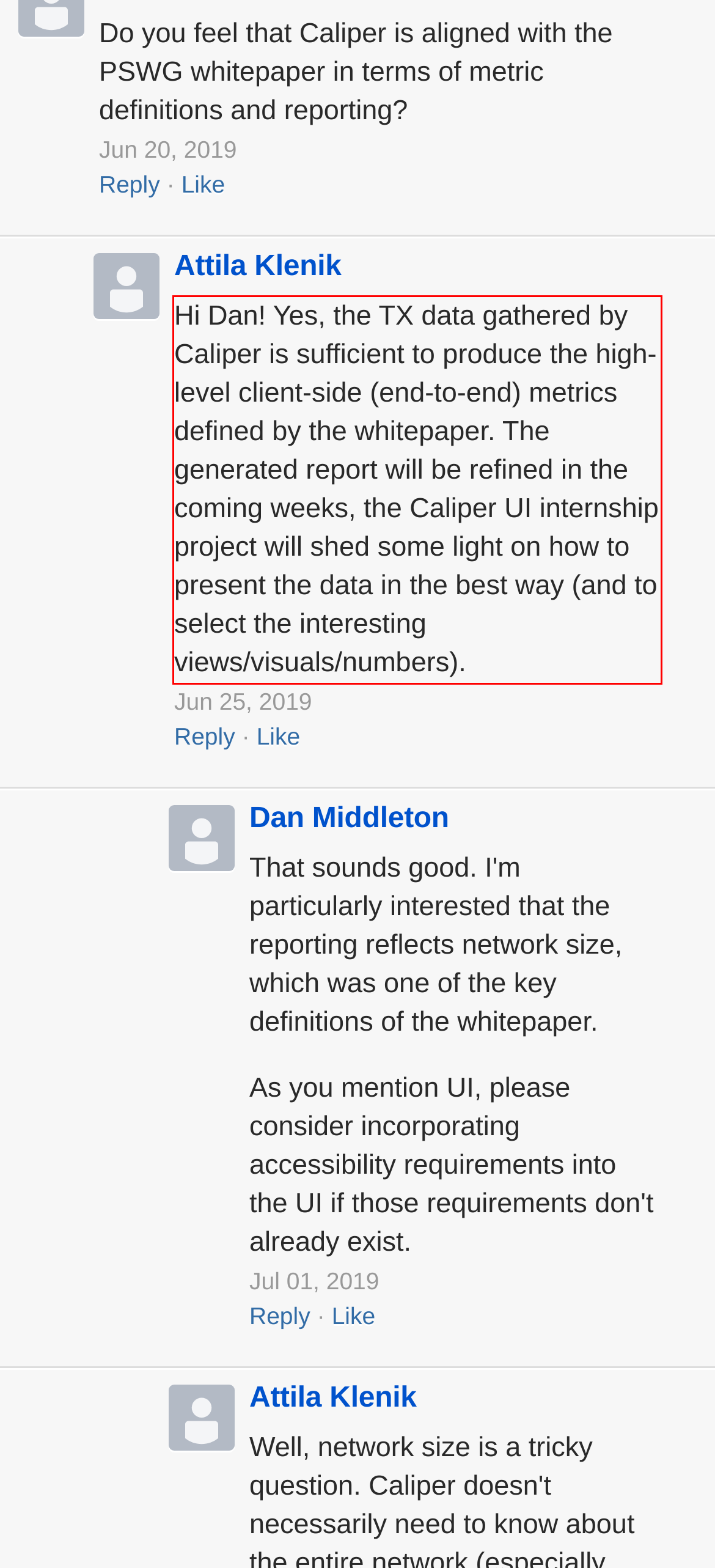Using the provided screenshot of a webpage, recognize the text inside the red rectangle bounding box by performing OCR.

Hi Dan! Yes, the TX data gathered by Caliper is sufficient to produce the high-level client-side (end-to-end) metrics defined by the whitepaper. The generated report will be refined in the coming weeks, the Caliper UI internship project will shed some light on how to present the data in the best way (and to select the interesting views/visuals/numbers).